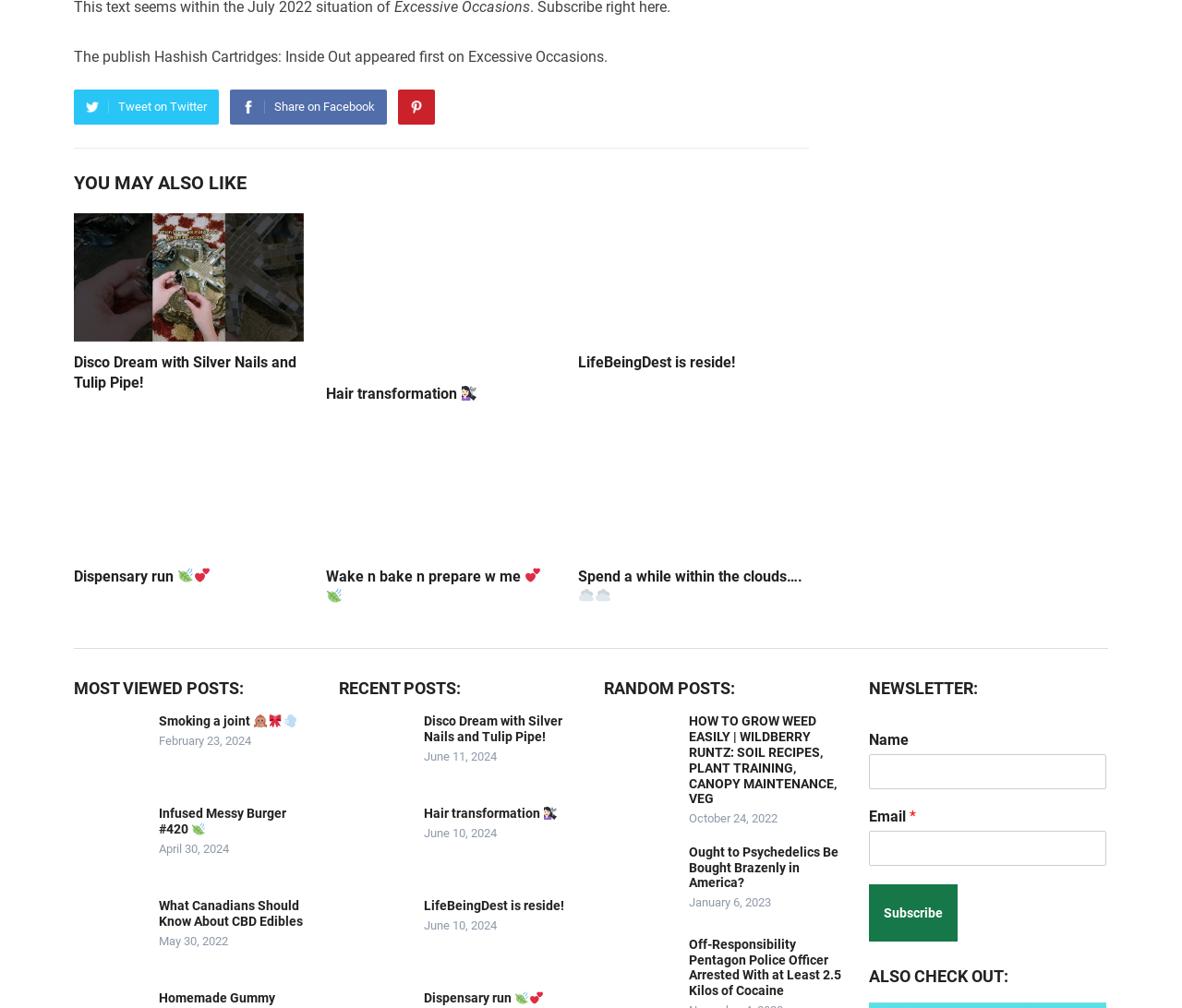Ascertain the bounding box coordinates for the UI element detailed here: "Infused Messy Burger #420". The coordinates should be provided as [left, top, right, bottom] with each value being a float between 0 and 1.

[0.134, 0.8, 0.242, 0.83]